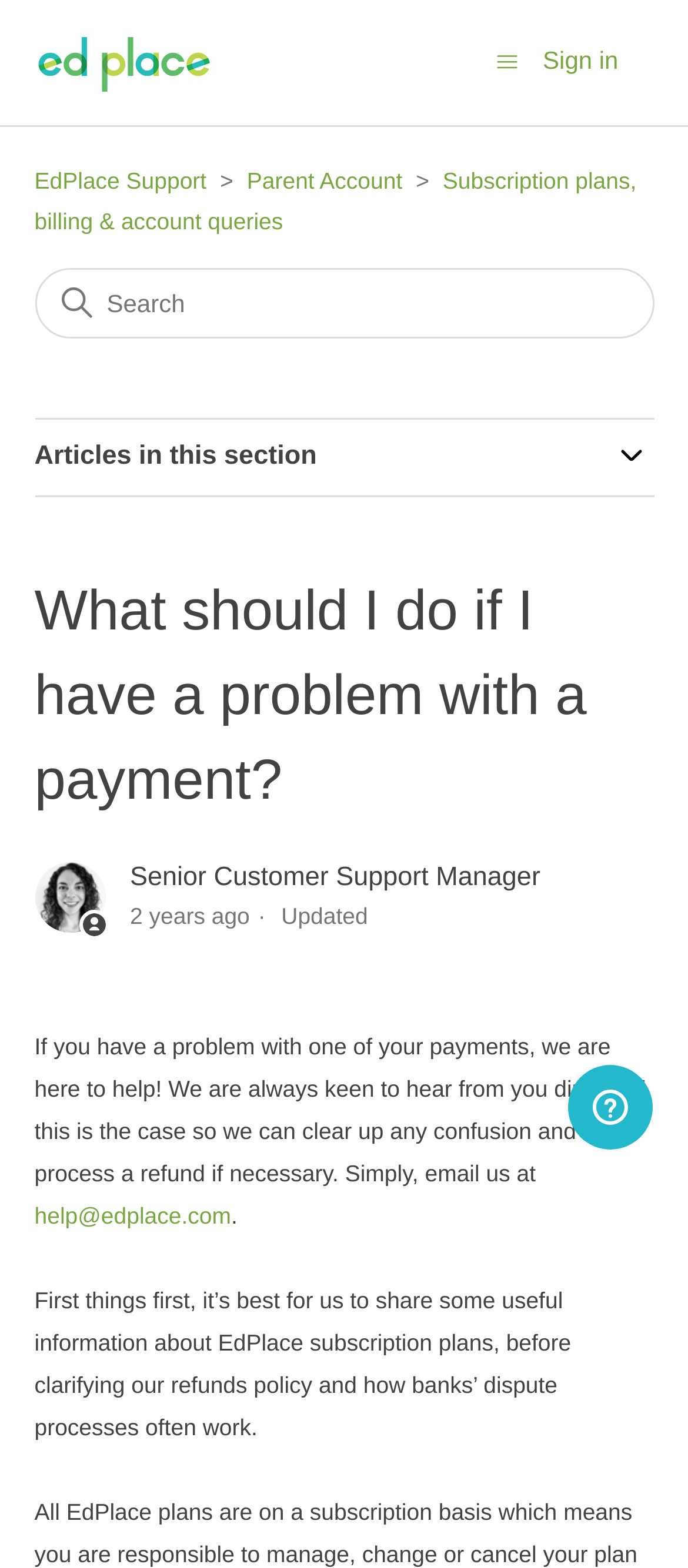Give a detailed account of the webpage, highlighting key information.

The webpage is a support article from EdPlace, focused on helping users with payment issues. At the top left, there is a link to the EdPlace Support Help Center home page, accompanied by an image. Next to it, on the top right, is a toggle navigation menu button and a sign-in button.

Below the top navigation, there is a list of links, including "EdPlace Support", "Parent Account", and "Subscription plans, billing & account queries". To the right of this list, there is a search bar.

The main content of the page is divided into sections. The first section has a heading "What should I do if I have a problem with a payment?" and is accompanied by an image. Below the heading, there is a brief introduction to the article, written by a Senior Customer Support Manager, with the date "2022-05-20 15:42" and a note that it was updated "2 years ago".

The main text of the article starts below the introduction, explaining that EdPlace is available to help with payment issues and provides an email address to contact them directly. The text continues, discussing EdPlace subscription plans, refunds policy, and how banks' dispute processes work.

At the bottom right of the page, there is an iframe that opens a widget with more information.